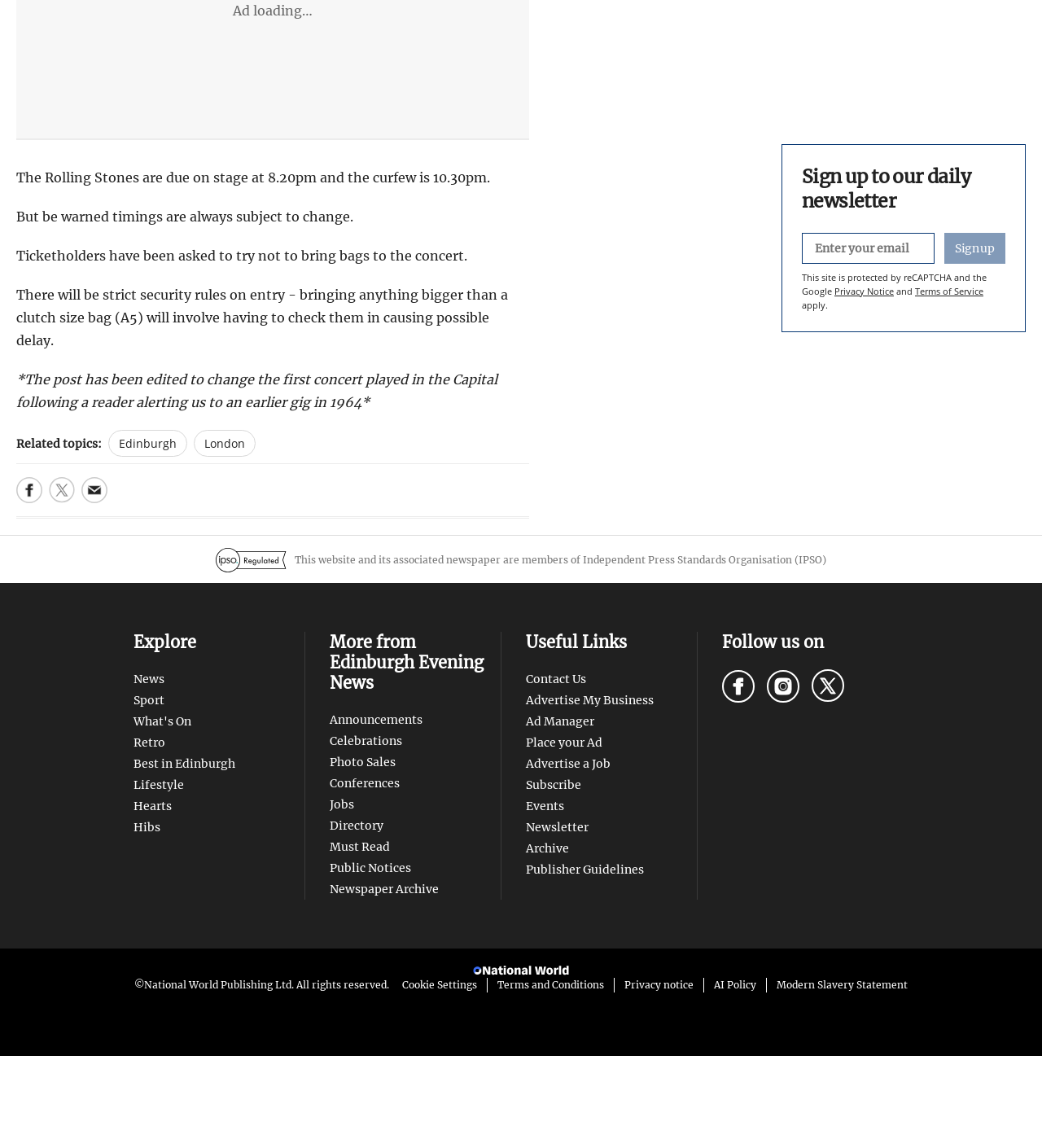Locate the bounding box coordinates of the element that needs to be clicked to carry out the instruction: "Share to Facebook". The coordinates should be given as four float numbers ranging from 0 to 1, i.e., [left, top, right, bottom].

[0.016, 0.415, 0.041, 0.438]